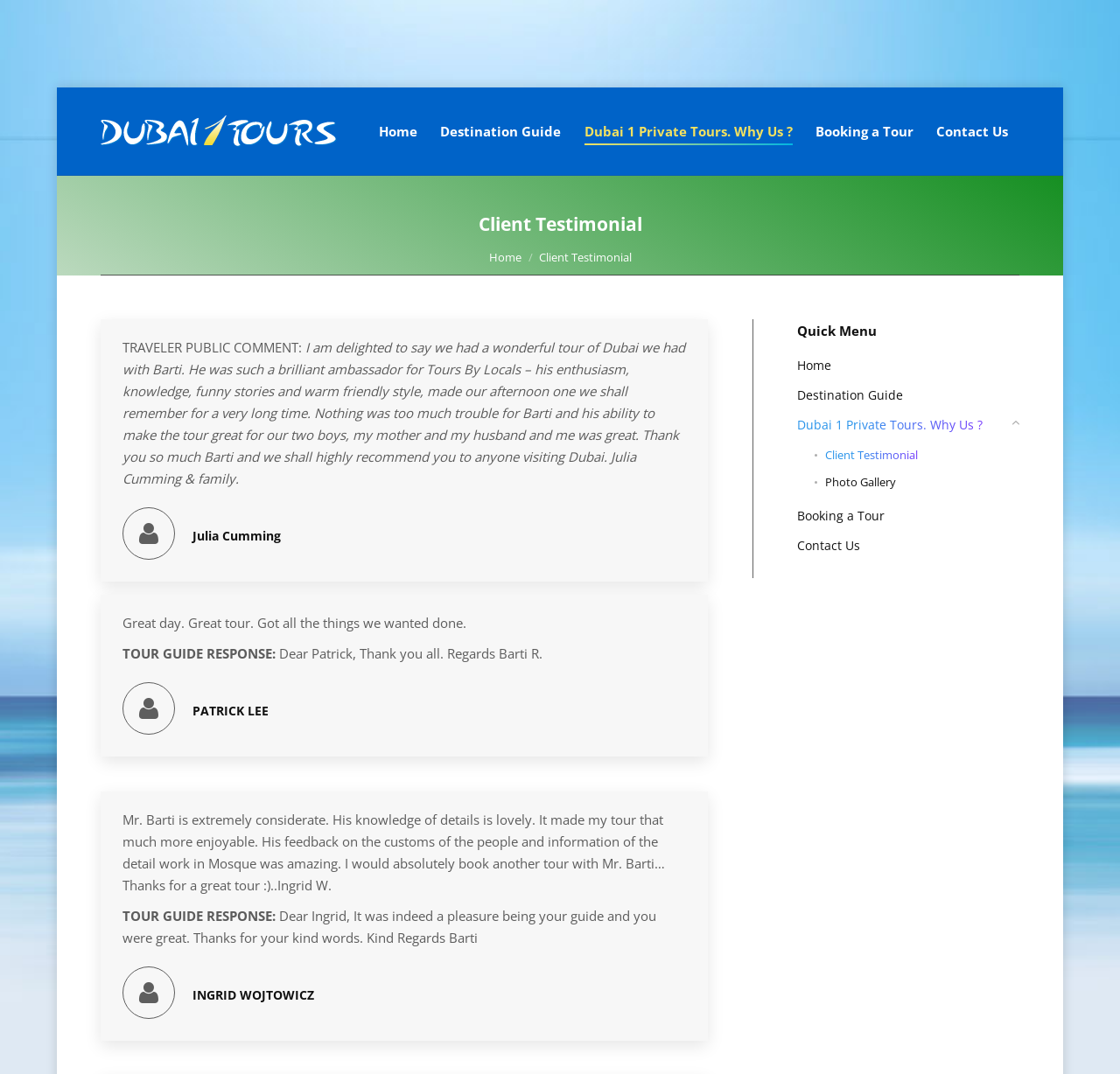Please identify the bounding box coordinates of the clickable region that I should interact with to perform the following instruction: "Click on the 'Booking a Tour' link". The coordinates should be expressed as four float numbers between 0 and 1, i.e., [left, top, right, bottom].

[0.718, 0.096, 0.826, 0.148]